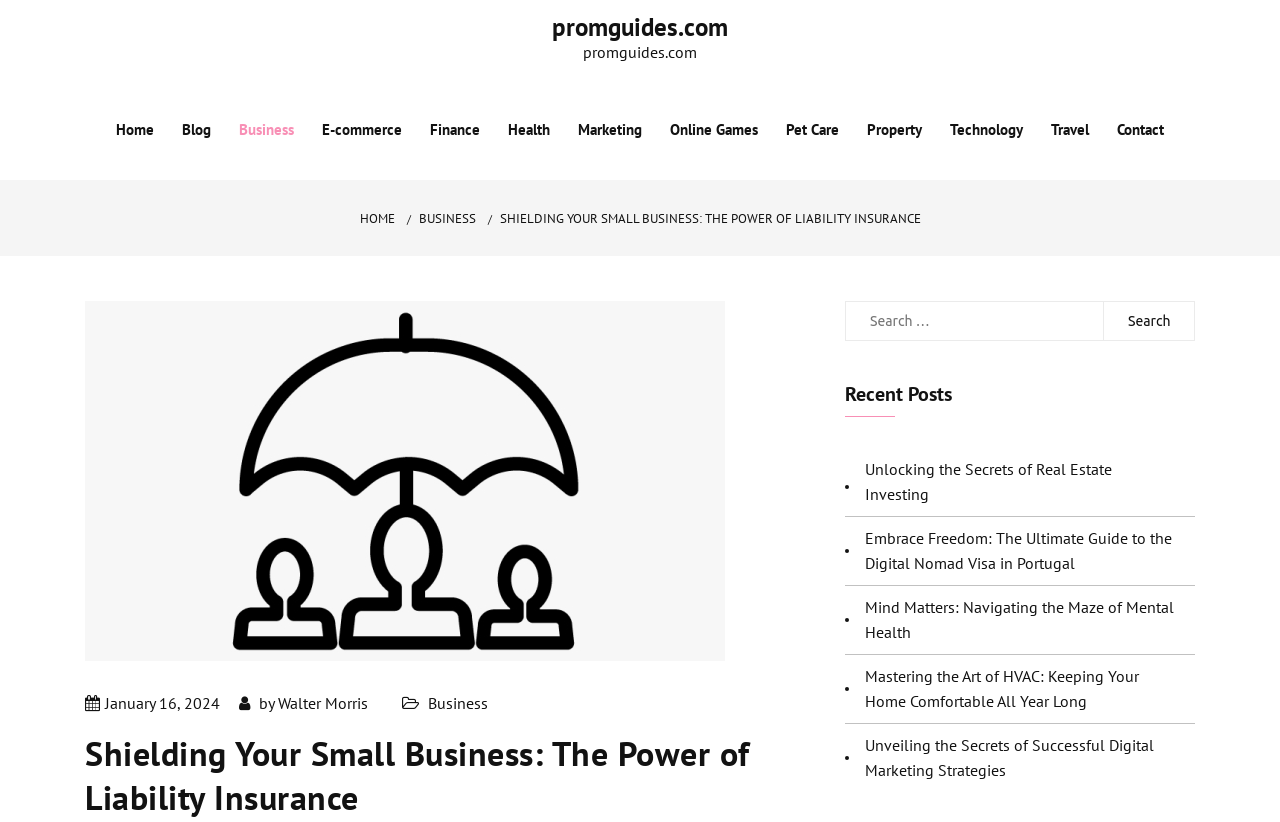What is the purpose of the search box?
Using the visual information, answer the question in a single word or phrase.

To search for content